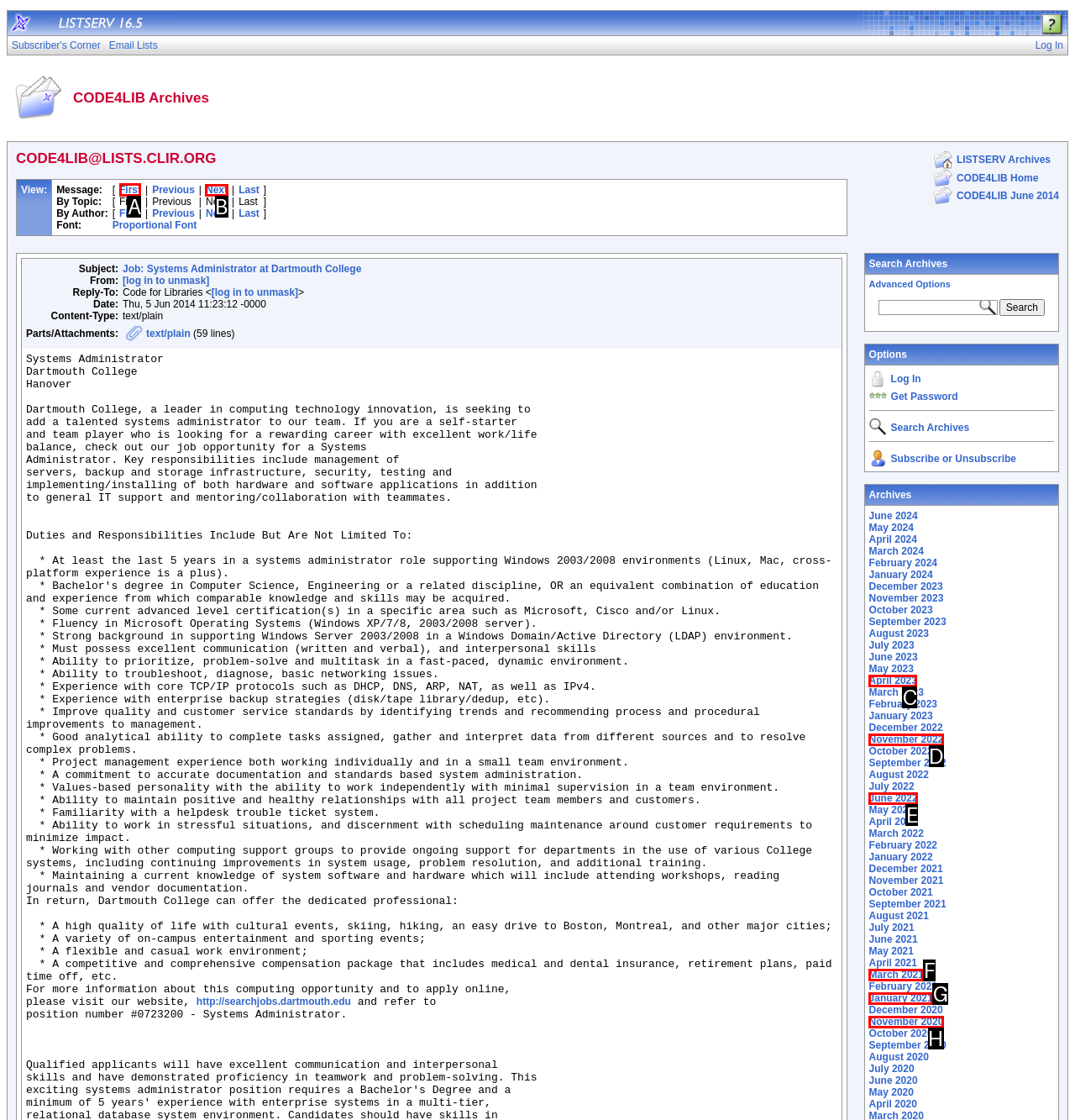Find the correct option to complete this instruction: Click on First. Reply with the corresponding letter.

A